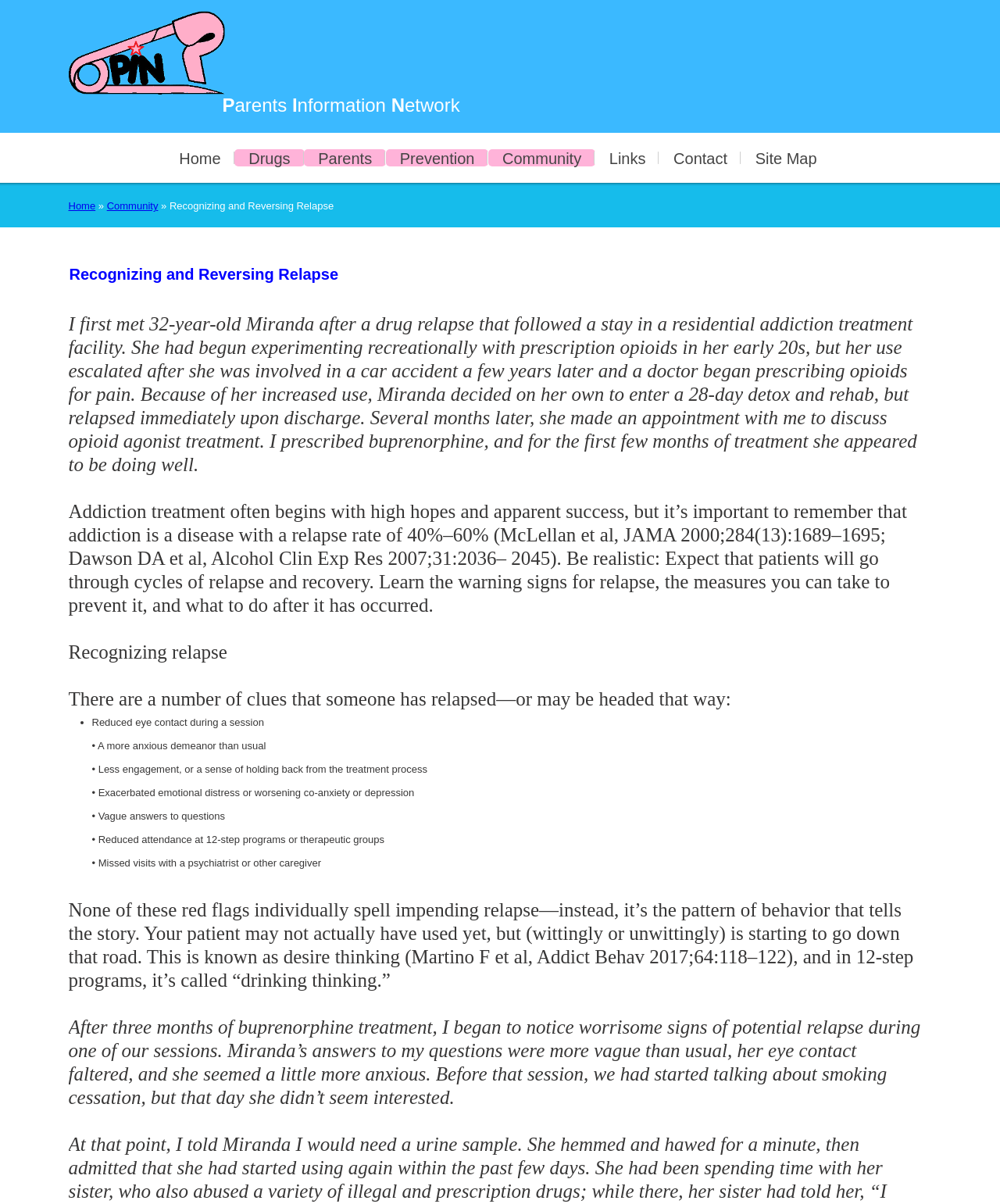What medication was prescribed to Miranda?
Give a detailed response to the question by analyzing the screenshot.

According to the text, Miranda was prescribed buprenorphine by the author after she made an appointment to discuss opioid agonist treatment.